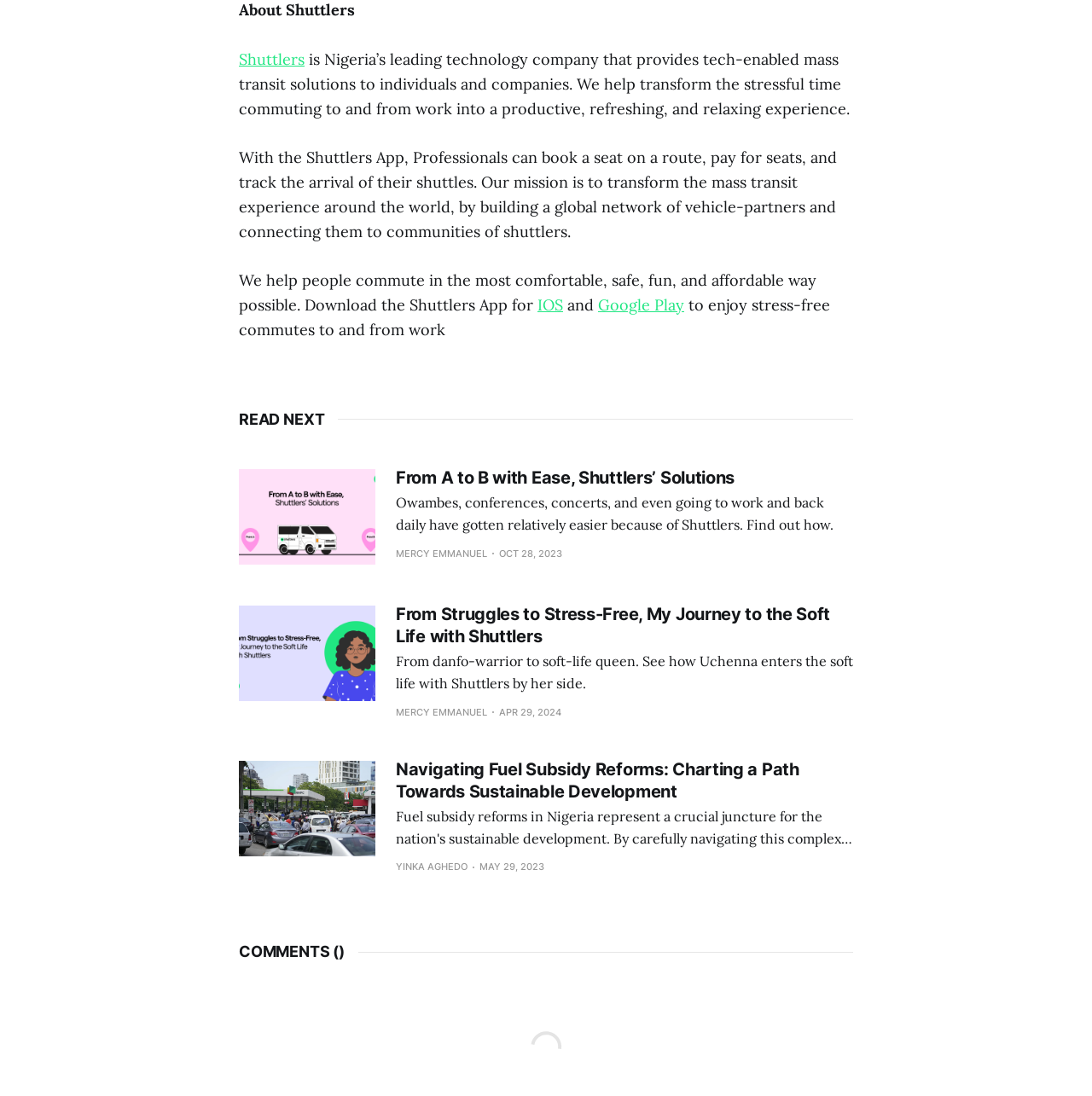Give the bounding box coordinates for the element described by: "IOS".

[0.492, 0.269, 0.516, 0.287]